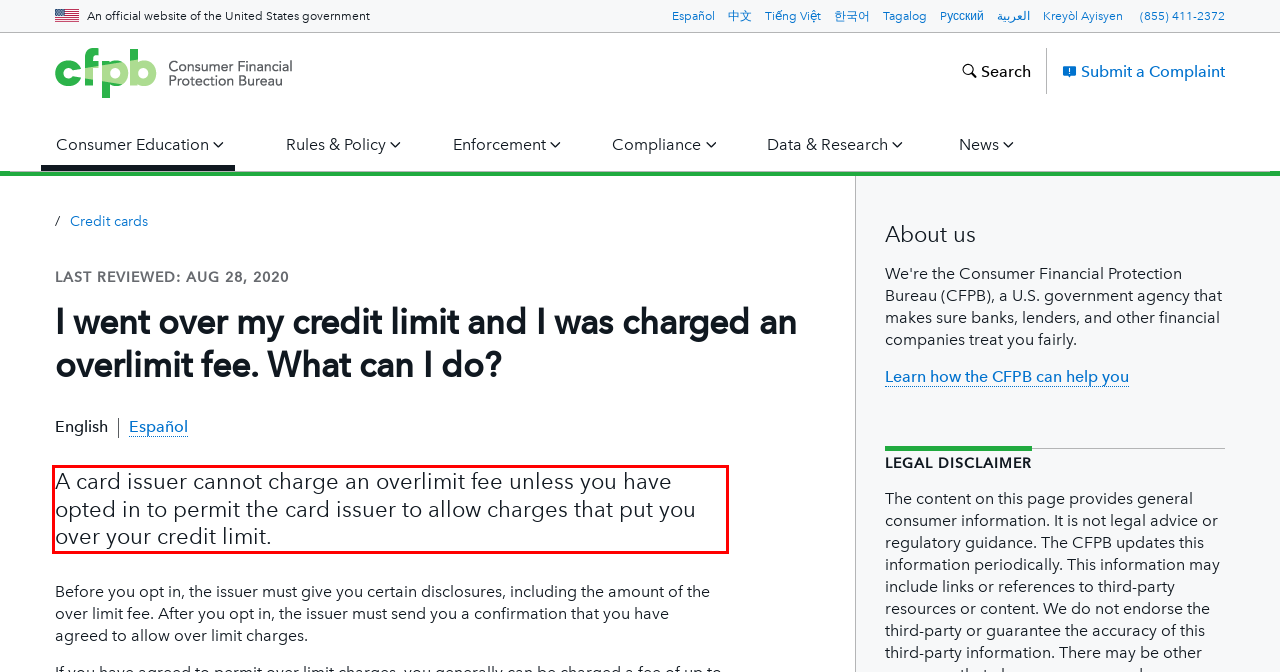Please use OCR to extract the text content from the red bounding box in the provided webpage screenshot.

A card issuer cannot charge an overlimit fee unless you have opted in to permit the card issuer to allow charges that put you over your credit limit.